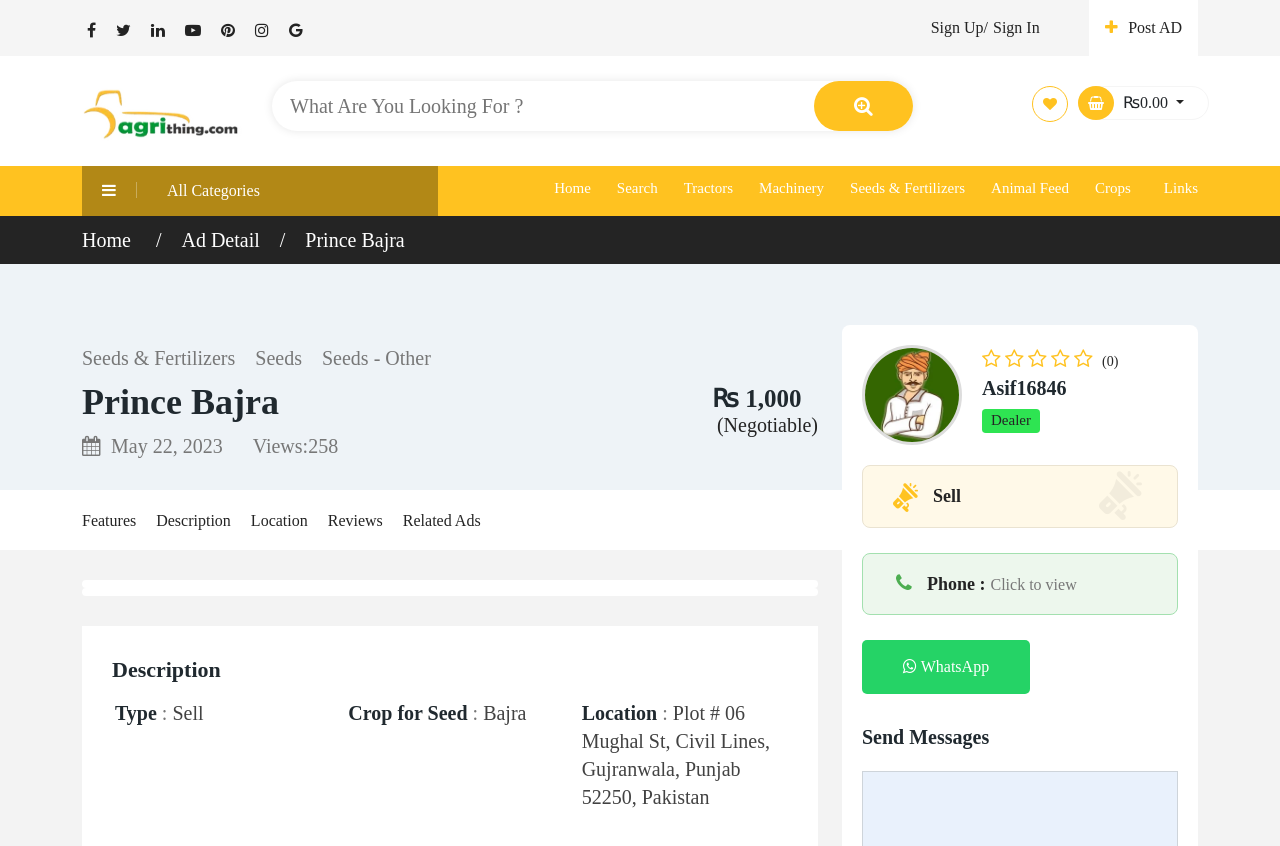Respond with a single word or short phrase to the following question: 
What is the price of the product?

₨ 1,000